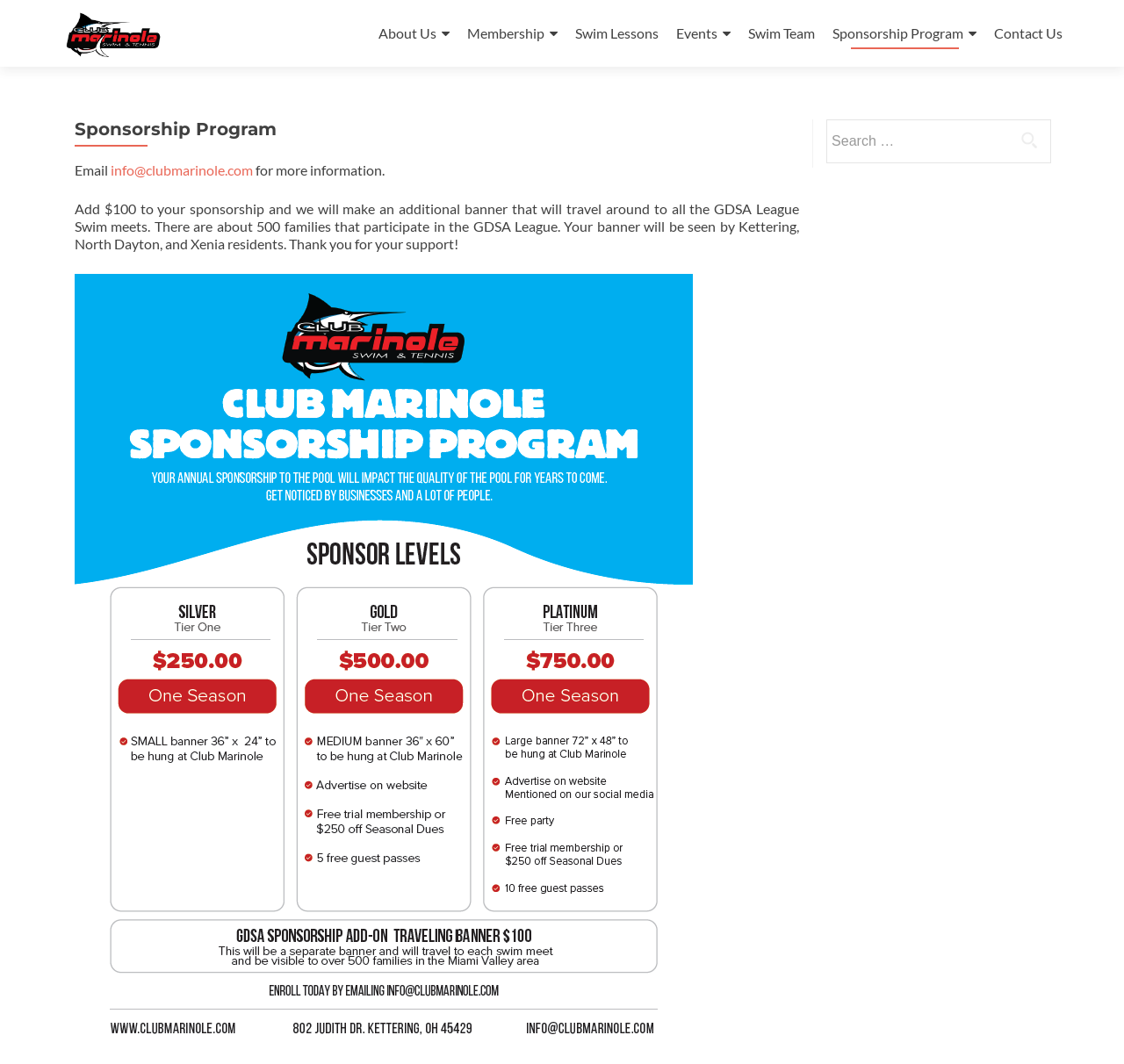Please find the bounding box coordinates of the element's region to be clicked to carry out this instruction: "Email for more information".

[0.098, 0.152, 0.225, 0.167]